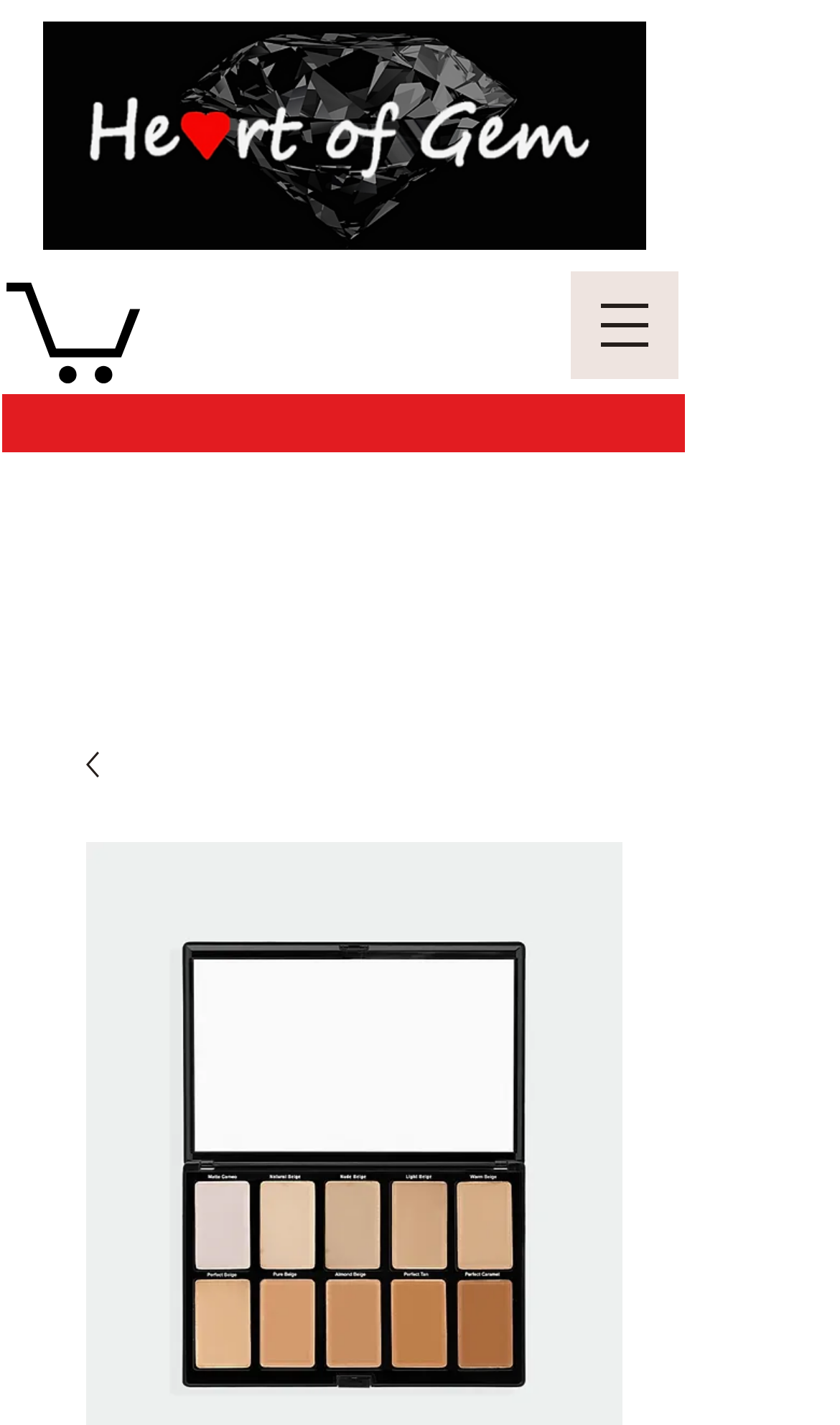Given the element description "aria-label="Open navigation menu"", identify the bounding box of the corresponding UI element.

[0.679, 0.19, 0.808, 0.266]